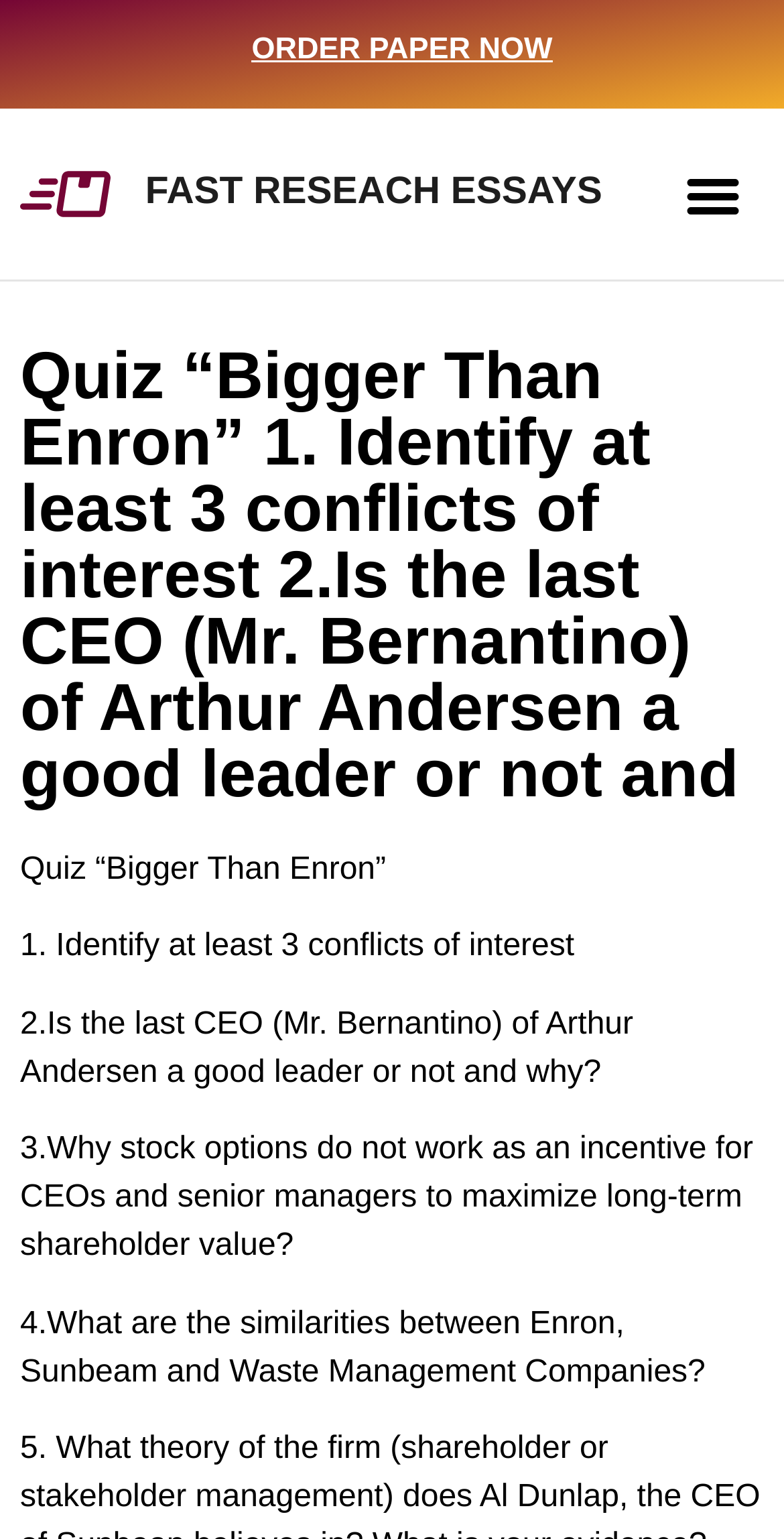Present a detailed account of what is displayed on the webpage.

The webpage appears to be a quiz or research essay related to a business topic, specifically Enron and Arthur Andersen. At the top of the page, there is a prominent link to "ORDER PAPER NOW" and a logo or icon for "FAST RESEACH ESSAYS" accompanied by a smaller image. 

To the right of these elements, there is a "Menu Toggle" button. Below these top elements, the main content of the quiz is presented. The quiz title, "Quiz “Bigger Than Enron” 1. Identify at least 3 conflicts of interest 2.Is the last CEO (Mr. Bernantino) of Arthur Andersen a good leader or not and", is displayed as a heading. 

Underneath the title, there are three paragraphs or questions. The first question asks whether the last CEO of Arthur Andersen is a good leader or not and why. The second question inquires about the effectiveness of stock options as an incentive for CEOs and senior managers to maximize long-term shareholder value. The third question seeks similarities between Enron, Sunbeam, and Waste Management Companies.